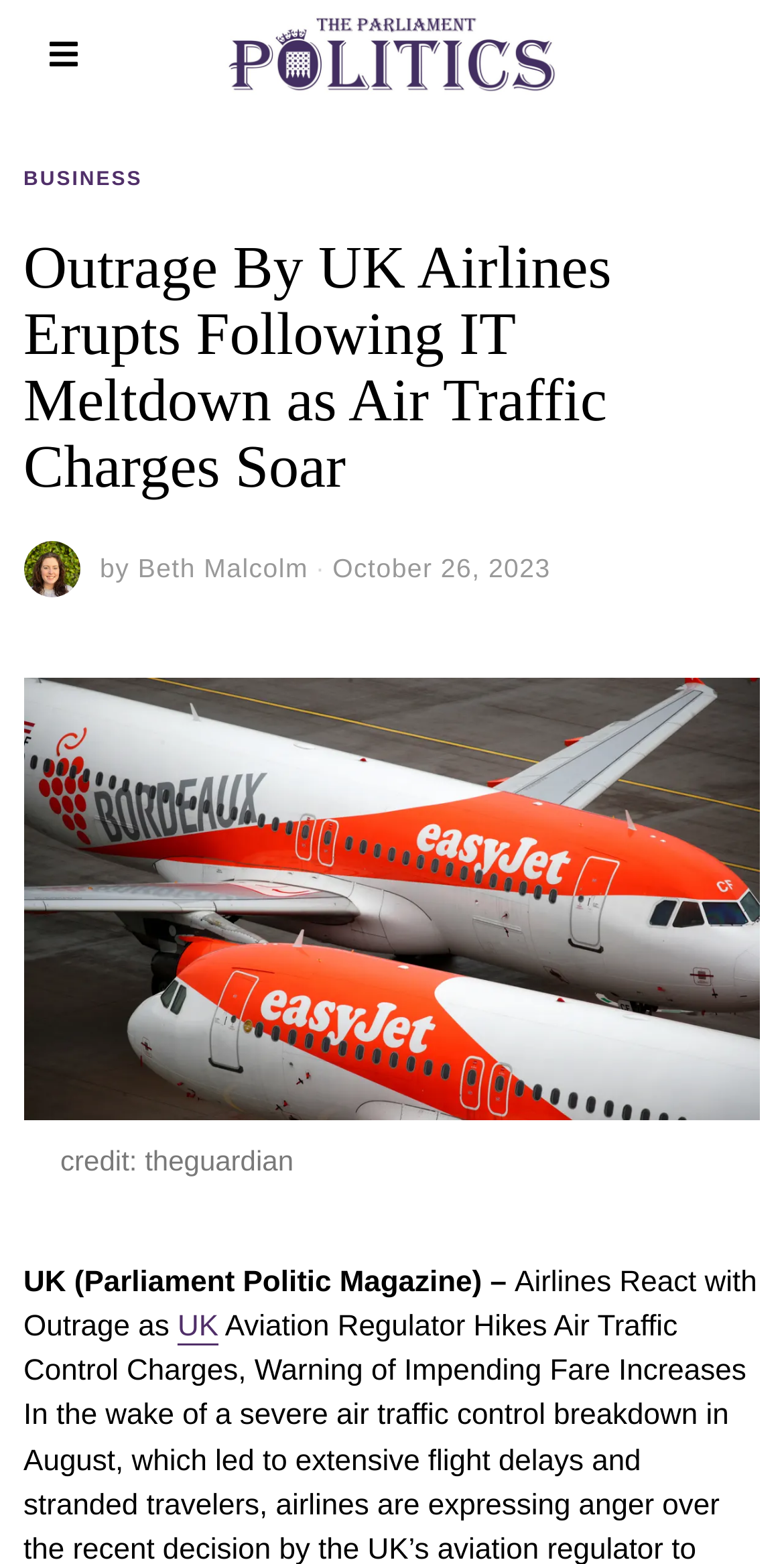Determine the bounding box for the UI element that matches this description: "Beth Malcolm".

[0.176, 0.354, 0.393, 0.373]